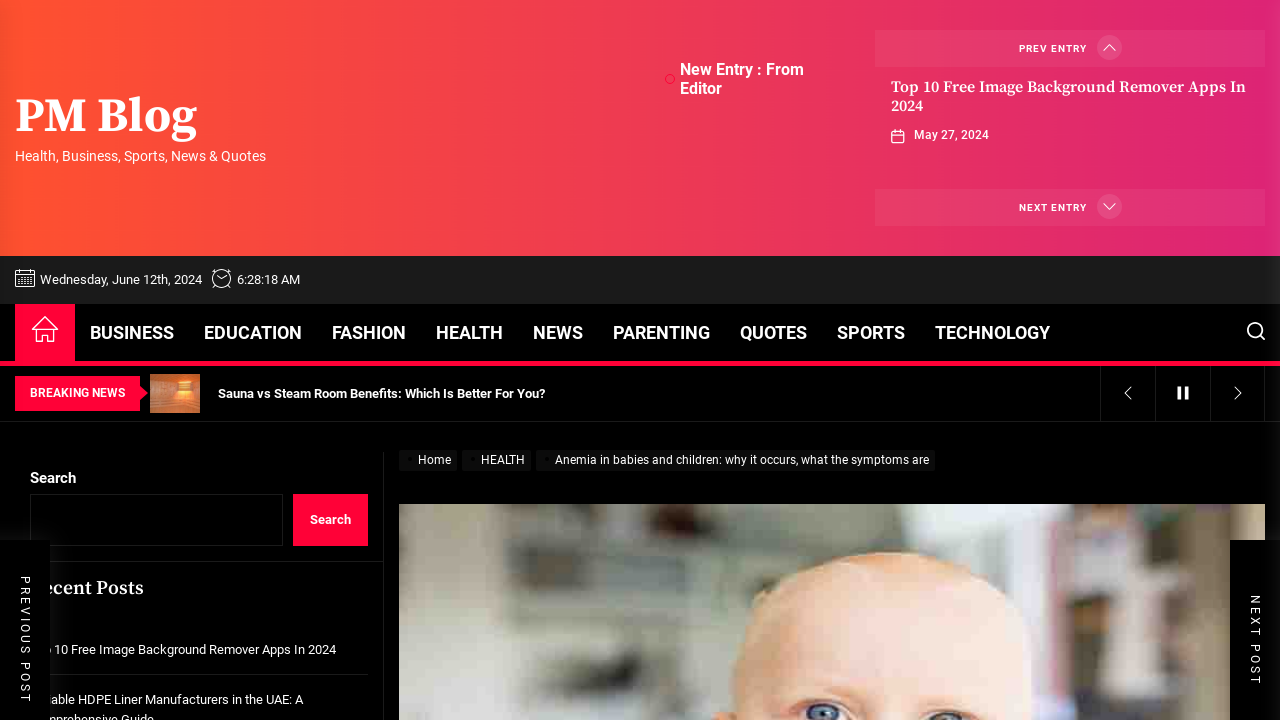How many links are in the horizontal navigation menu?
Please provide a detailed answer to the question.

I counted the number of links in the horizontal navigation menu by looking at the navigation element with the type 'Horizontal'. It contains 11 links: 'Home', 'BUSINESS', 'EDUCATION', 'FASHION', 'HEALTH', 'NEWS', 'PARENTING', 'QUOTES', 'SPORTS', and 'TECHNOLOGY'.